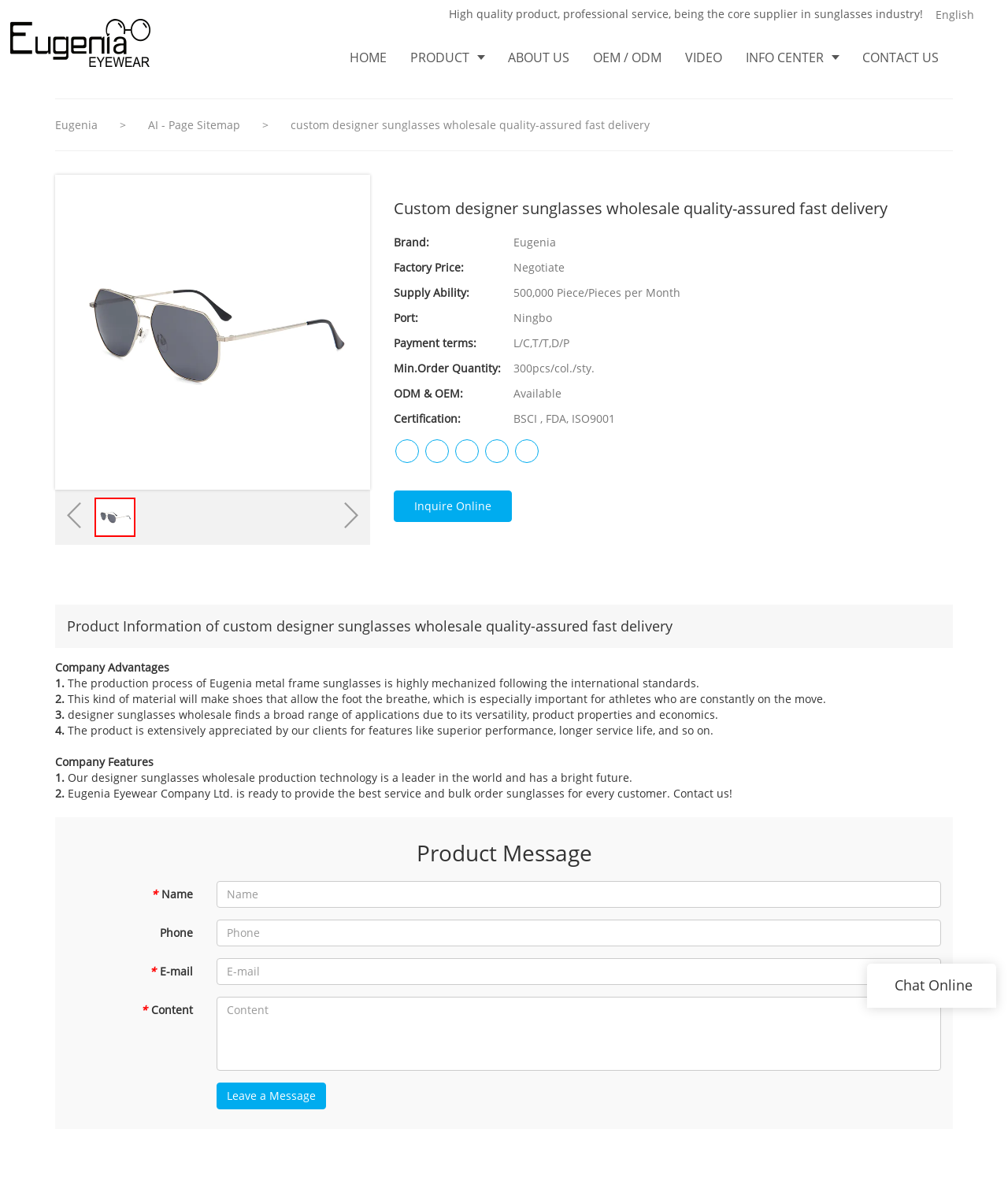Describe the webpage meticulously, covering all significant aspects.

This webpage is about Eugenia, a company that specializes in custom designer sunglasses wholesale with quality assurance and fast delivery. At the top of the page, there is a loading indicator and a brief introduction to the company's core values: high-quality products and professional service. 

To the top-right, there is a language selection option, currently set to English. Below it, there is a logo of Eugenia, which is also a link to the company's website. 

The main navigation menu is located below the logo, with links to different sections of the website, including Home, Product, About Us, OEM/ODM, Video, Info Center, and Contact Us. 

On the left side of the page, there is a section that displays the company's name, Eugenia, and a link to the sitemap. Below it, there is a heading that reads "Custom designer sunglasses wholesale quality-assured fast delivery" and an image related to the product. 

The product information section is divided into several parts, each describing a specific aspect of the product, such as brand, factory price, supply ability, port, payment terms, and minimum order quantity. Each part consists of a term and a detail, with the term on the left and the detail on the right. 

Below the product information section, there are five links, each representing a different option. The "Inquire Online" button is located below these links. 

Further down the page, there is a section that provides more information about the product, with a heading that reads "Product Information of custom designer sunglasses wholesale quality-assured fast delivery". 

The company advantages section is located below, with four points highlighting the benefits of Eugenia's metal frame sunglasses, including the production process, material, applications, and product features. 

Finally, there is a section that showcases the company's features, with four points describing the company's production technology, product performance, and service.